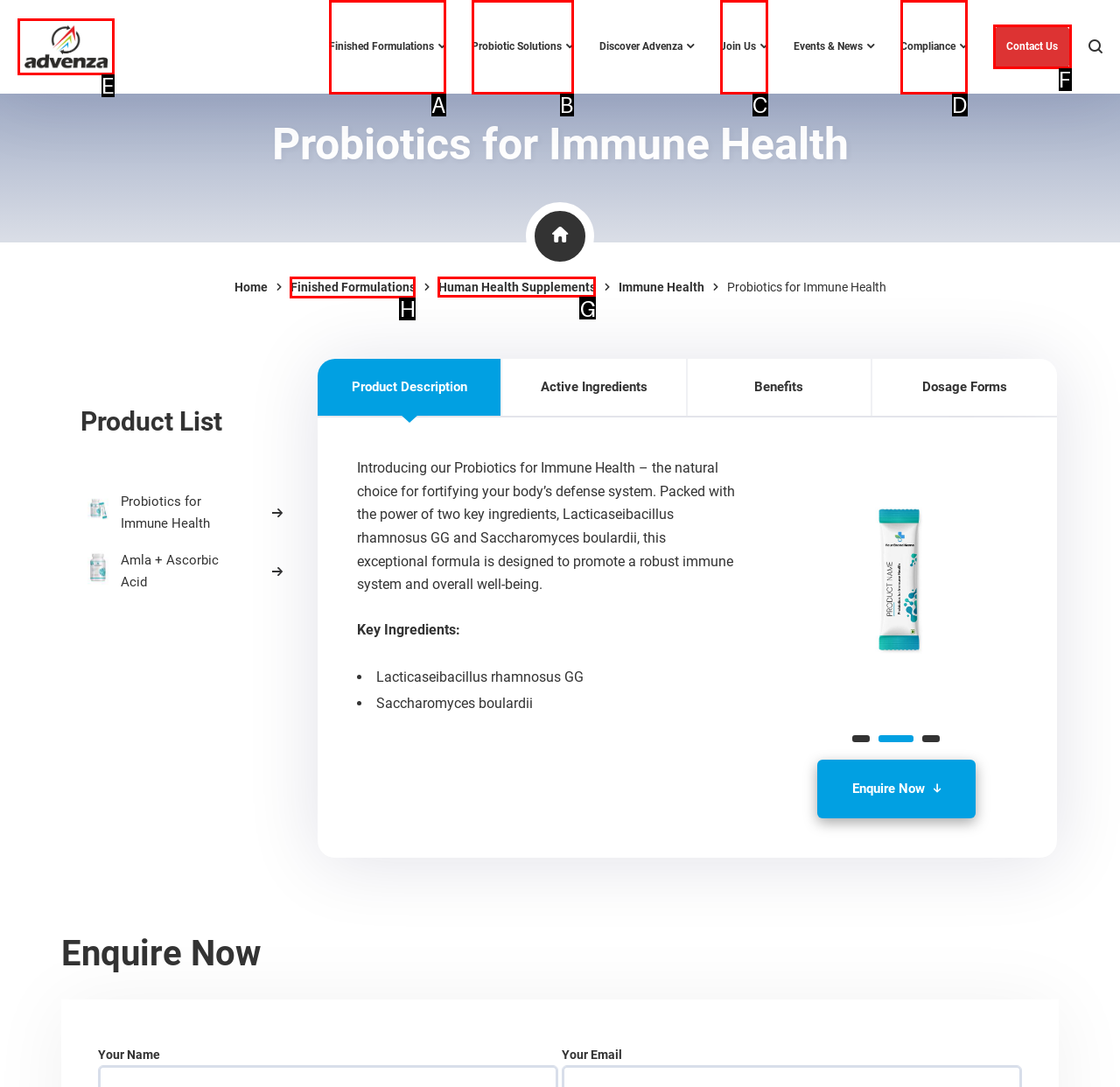Identify the HTML element I need to click to complete this task: Go to the 'Finished Formulations' page Provide the option's letter from the available choices.

H